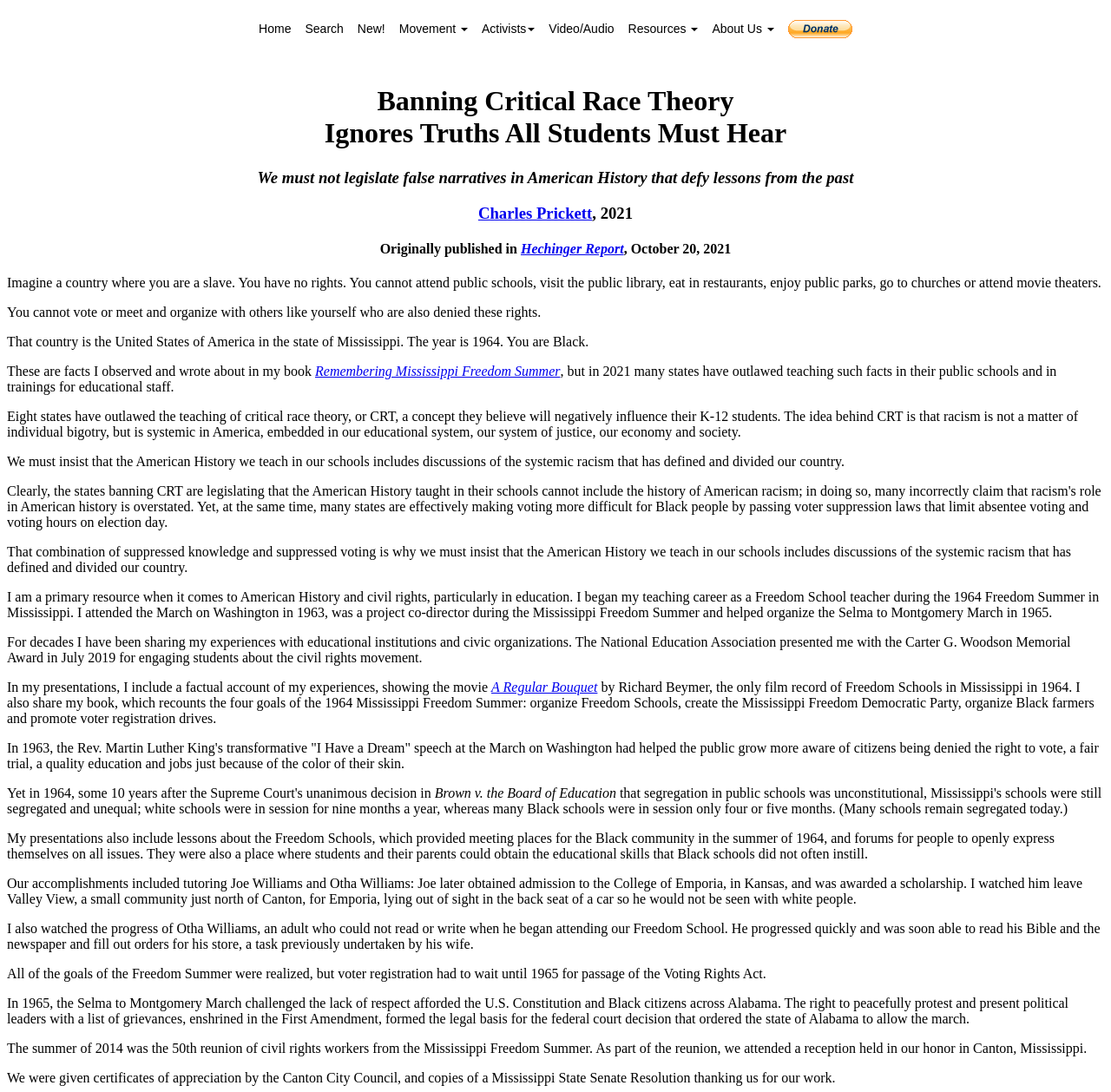Determine the bounding box coordinates for the element that should be clicked to follow this instruction: "Click on the 'Home' link". The coordinates should be given as four float numbers between 0 and 1, in the format [left, top, right, bottom].

[0.227, 0.006, 0.268, 0.046]